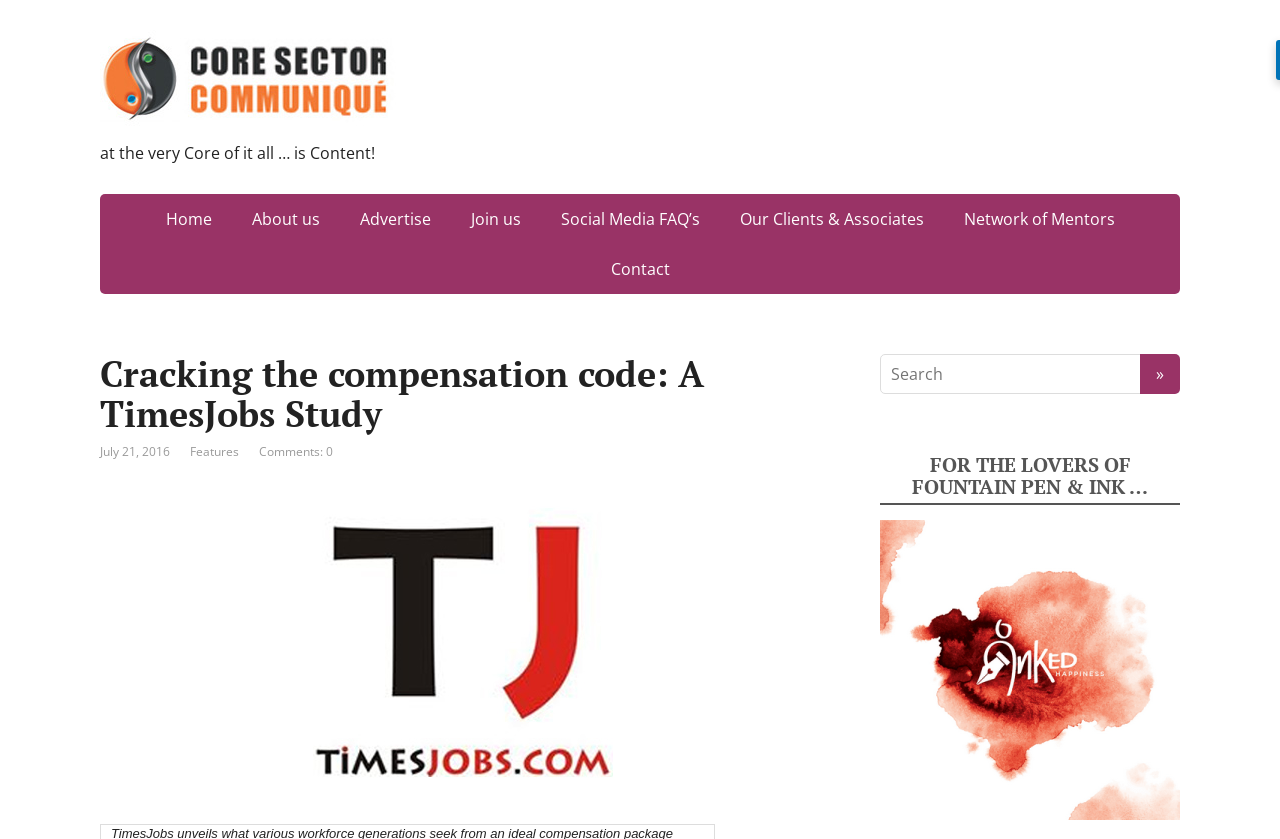Identify the bounding box coordinates of the clickable region required to complete the instruction: "Get support". The coordinates should be given as four float numbers within the range of 0 and 1, i.e., [left, top, right, bottom].

None